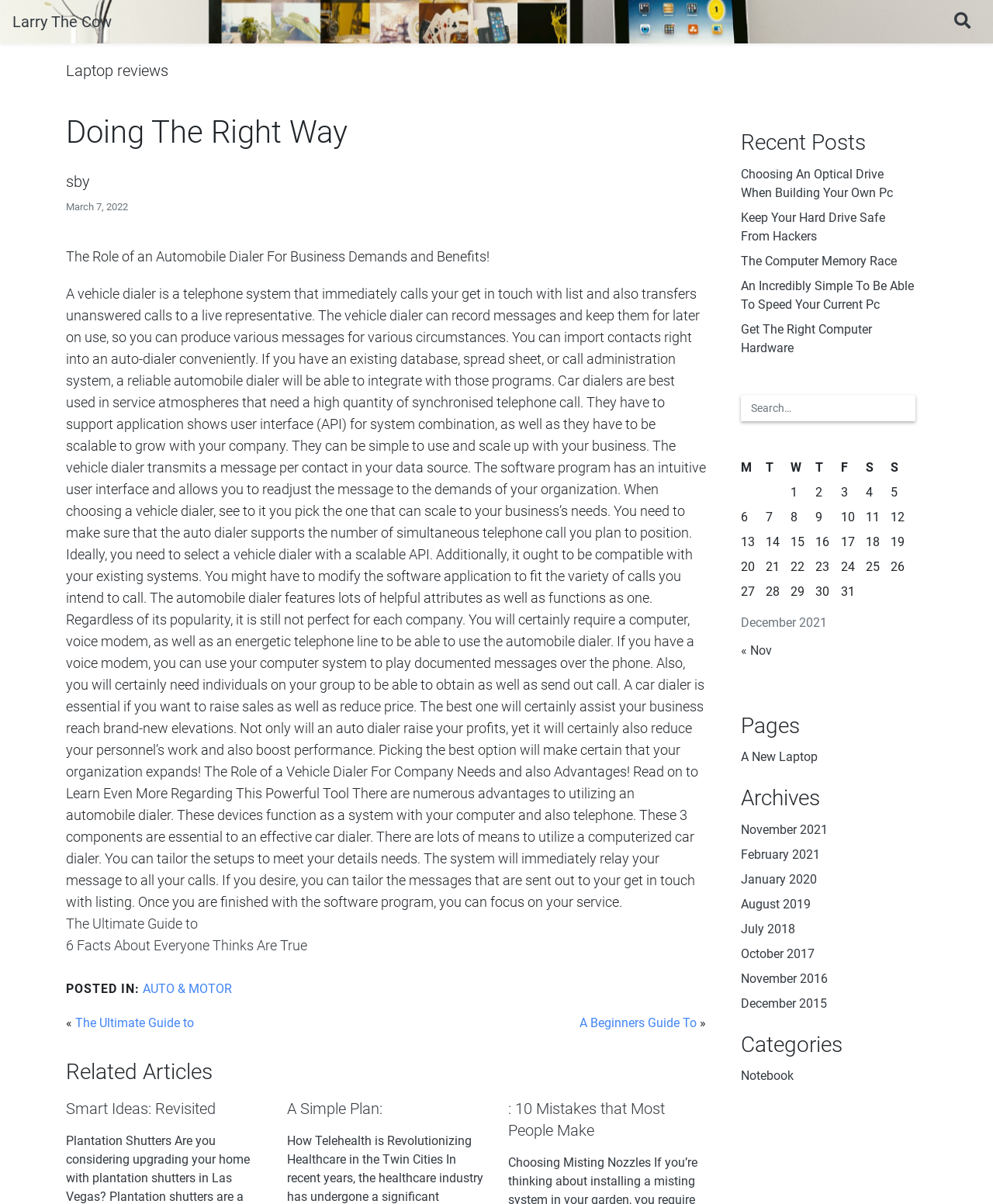What type of articles are listed under 'Related Articles'?
Give a single word or phrase as your answer by examining the image.

Technology-related articles